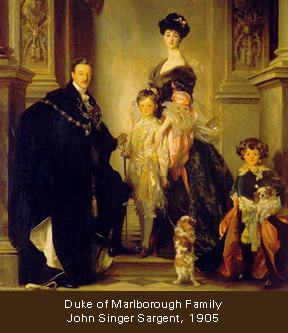How many children are in the portrait?
Using the image, provide a detailed and thorough answer to the question.

The caption describes the composition of the painting, mentioning that the Duke and his wife are positioned on the sides, while their two children are placed centrally, exhibiting youthful charm and innocence.